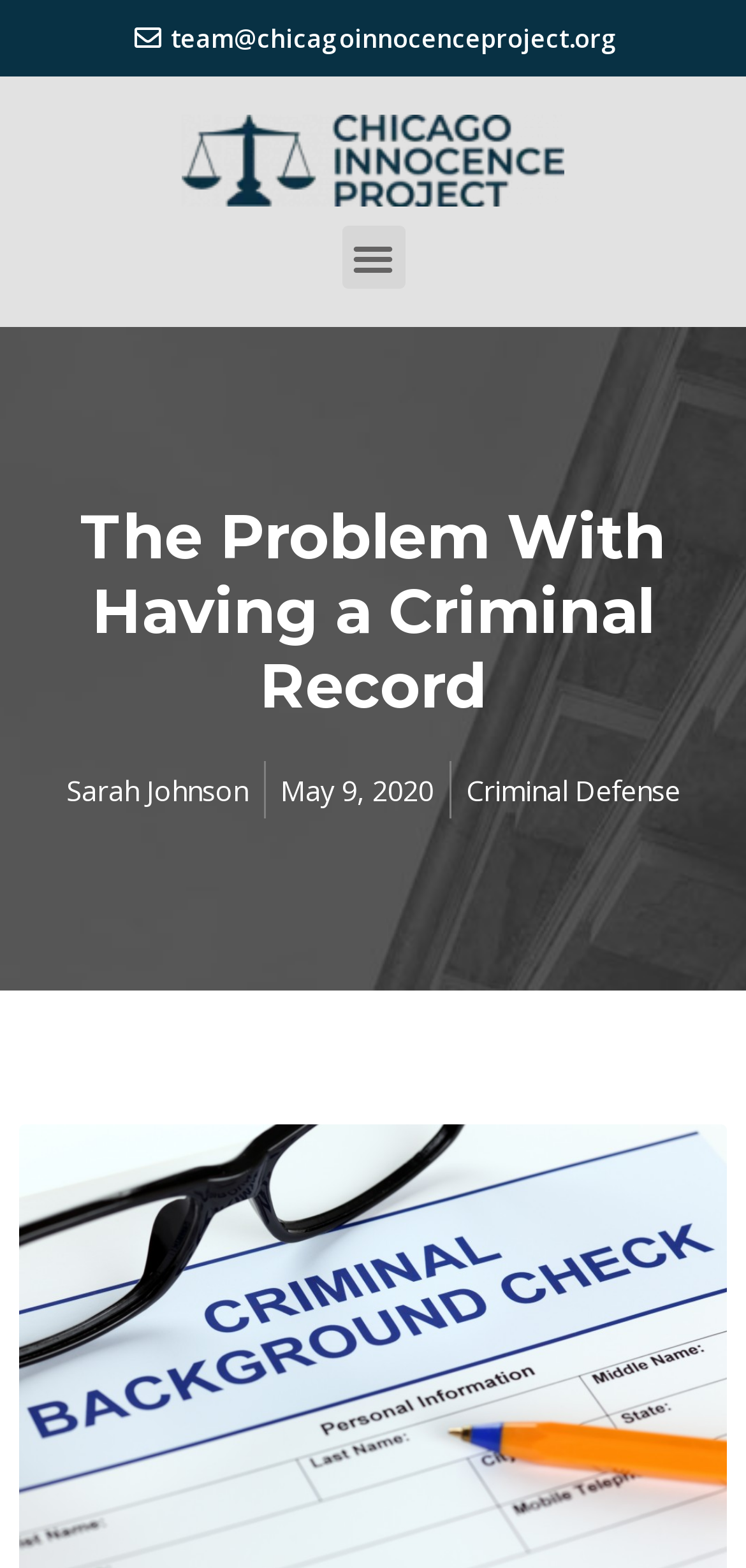Determine which piece of text is the heading of the webpage and provide it.

The Problem With Having a Criminal Record